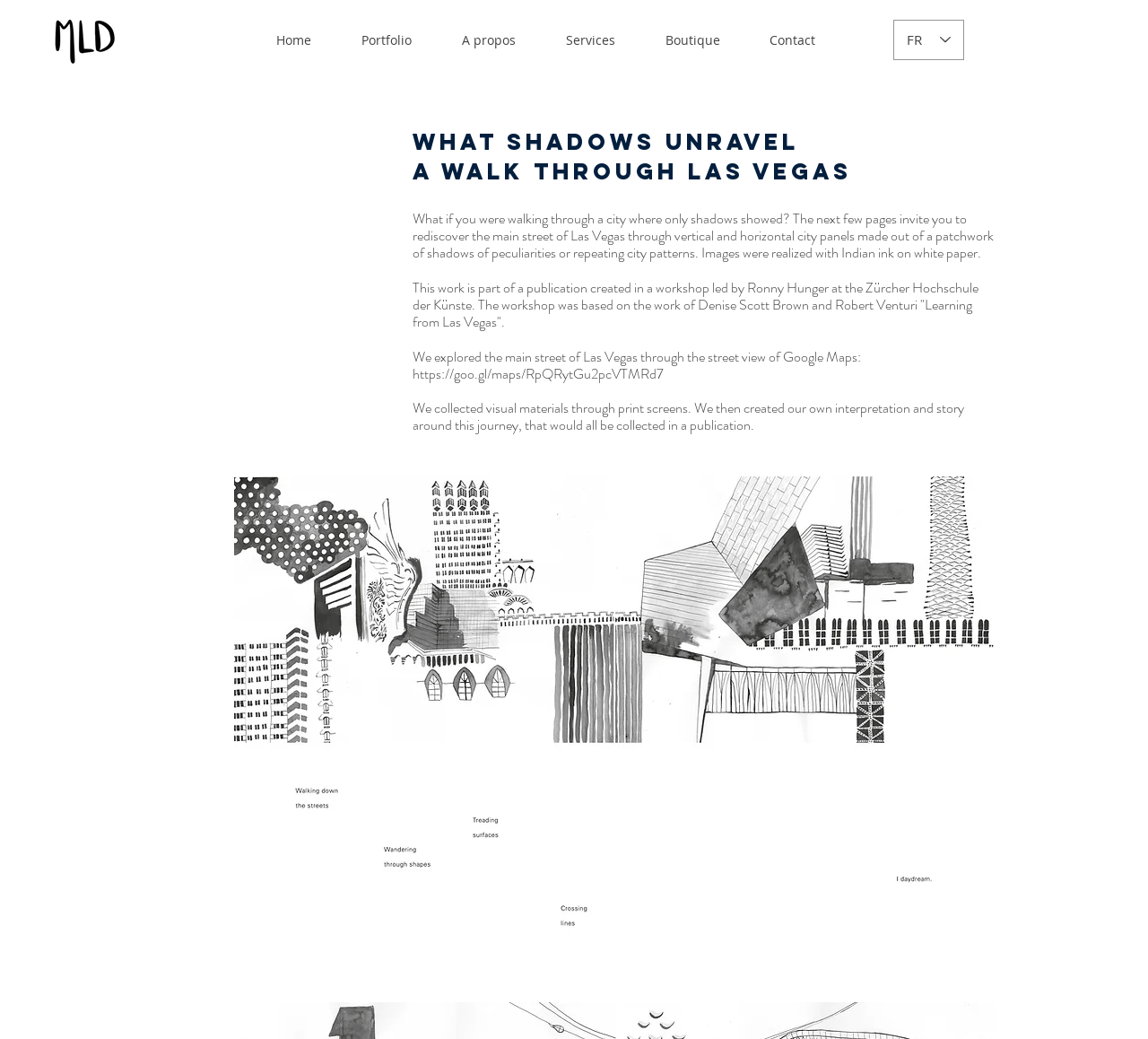Locate the bounding box of the user interface element based on this description: "Portfolio".

[0.293, 0.017, 0.38, 0.06]